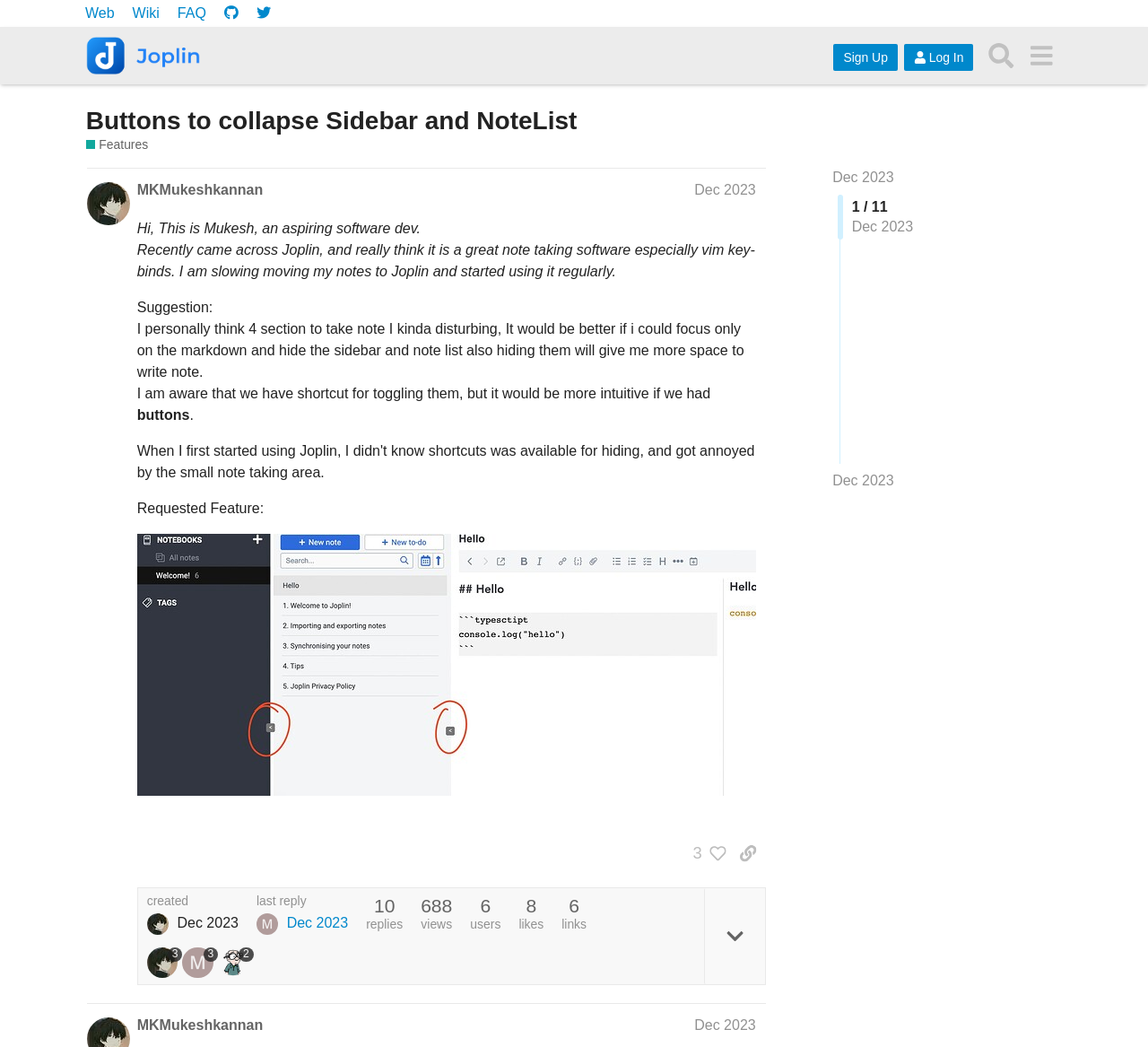Find the bounding box coordinates for the element that must be clicked to complete the instruction: "View post details". The coordinates should be four float numbers between 0 and 1, indicated as [left, top, right, bottom].

[0.076, 0.16, 0.713, 0.958]